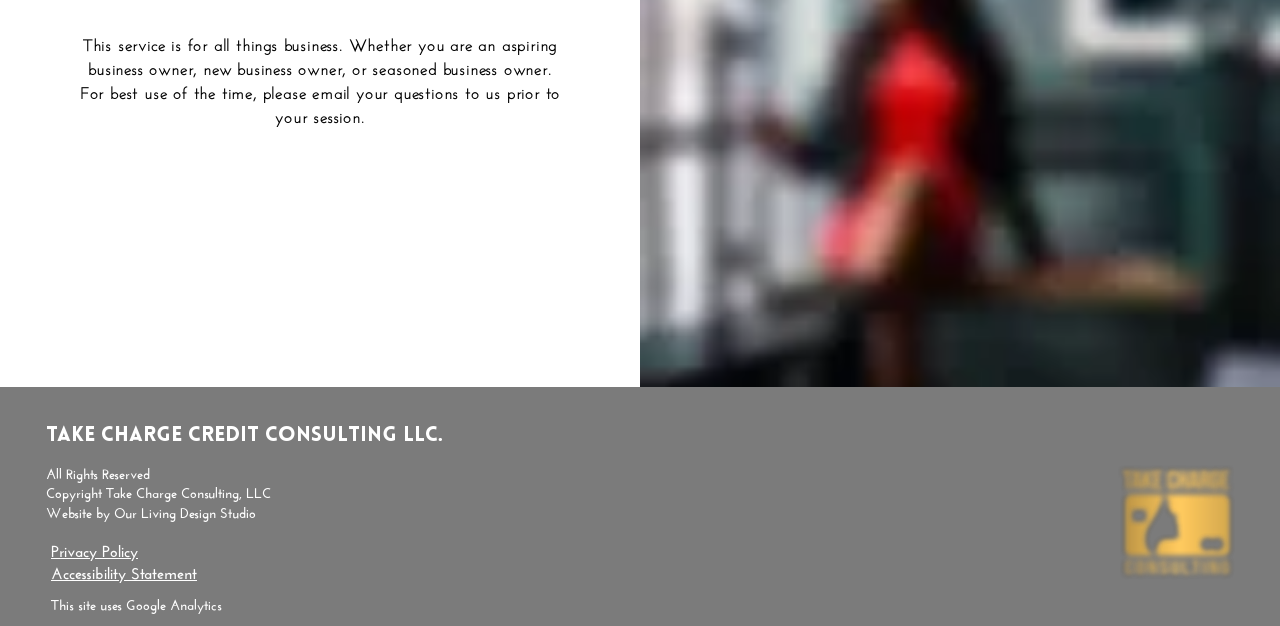Respond with a single word or phrase to the following question:
What analytics tool is used on this site?

Google Analytics